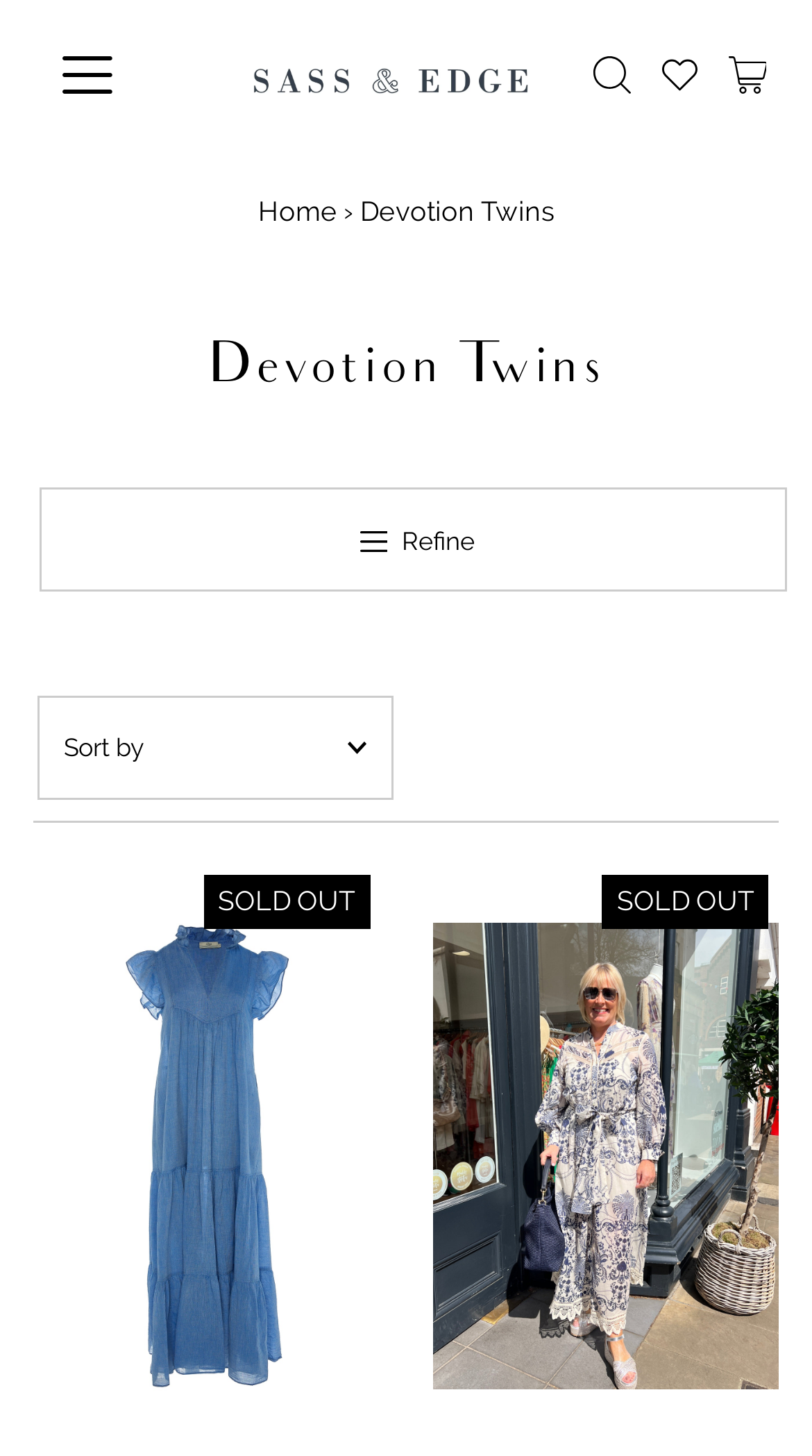Could you find the bounding box coordinates of the clickable area to complete this instruction: "Search"?

[0.73, 0.039, 0.776, 0.064]